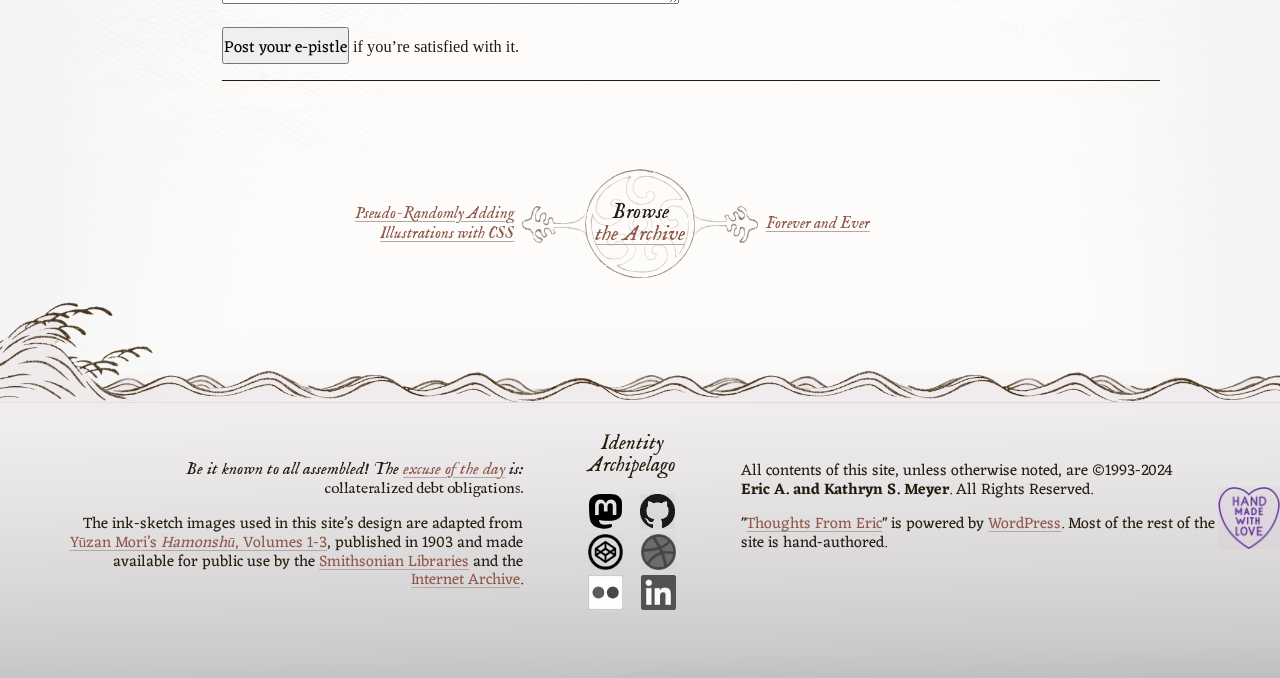What is the excuse of the day?
Please answer the question with a detailed and comprehensive explanation.

I found the answer by looking at the heading 'Be it known to all assembled! The excuse of the day is:' and the static text 'collateralized debt obligations' below it, which suggests that 'collateralized debt obligations' is the excuse of the day.